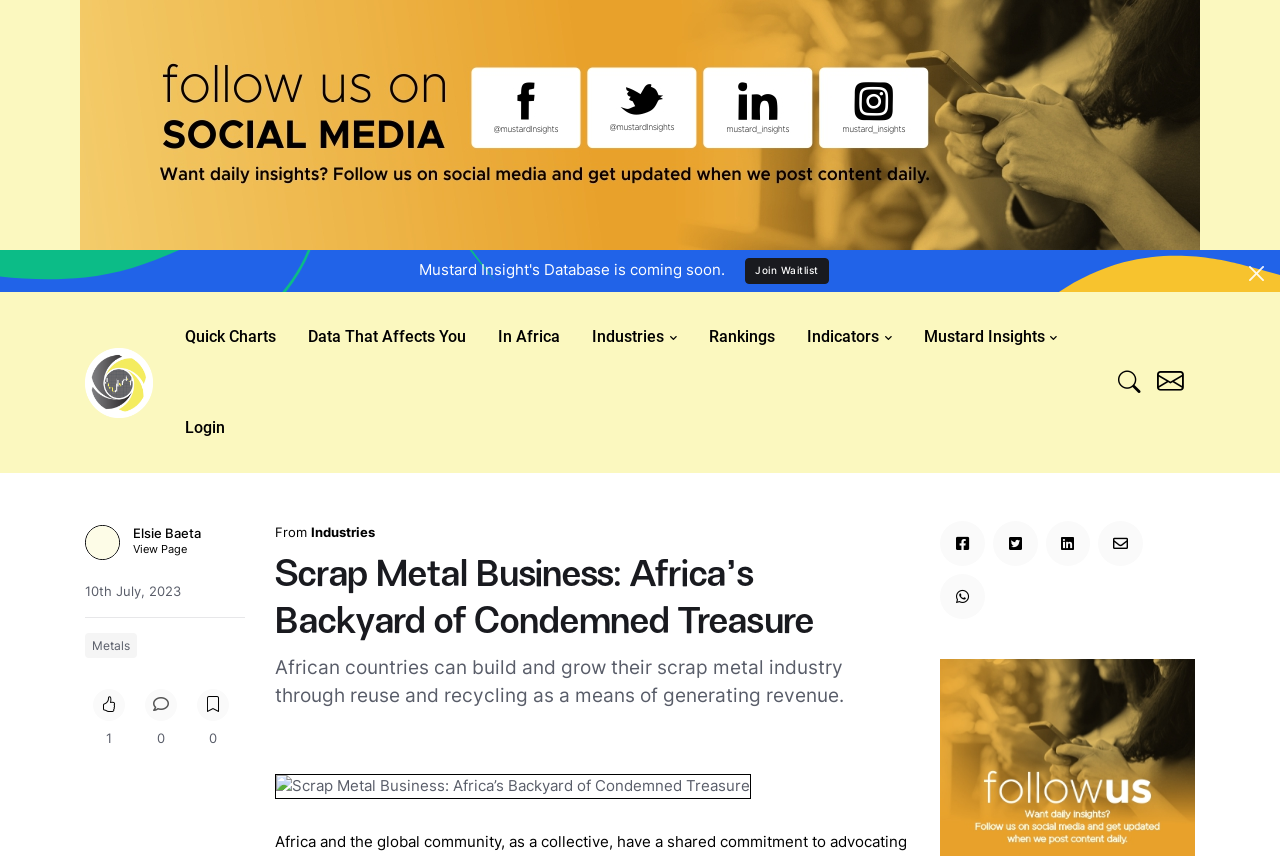Identify the coordinates of the bounding box for the element described below: "parent_node: Quick Charts". Return the coordinates as four float numbers between 0 and 1: [left, top, right, bottom].

[0.066, 0.394, 0.12, 0.5]